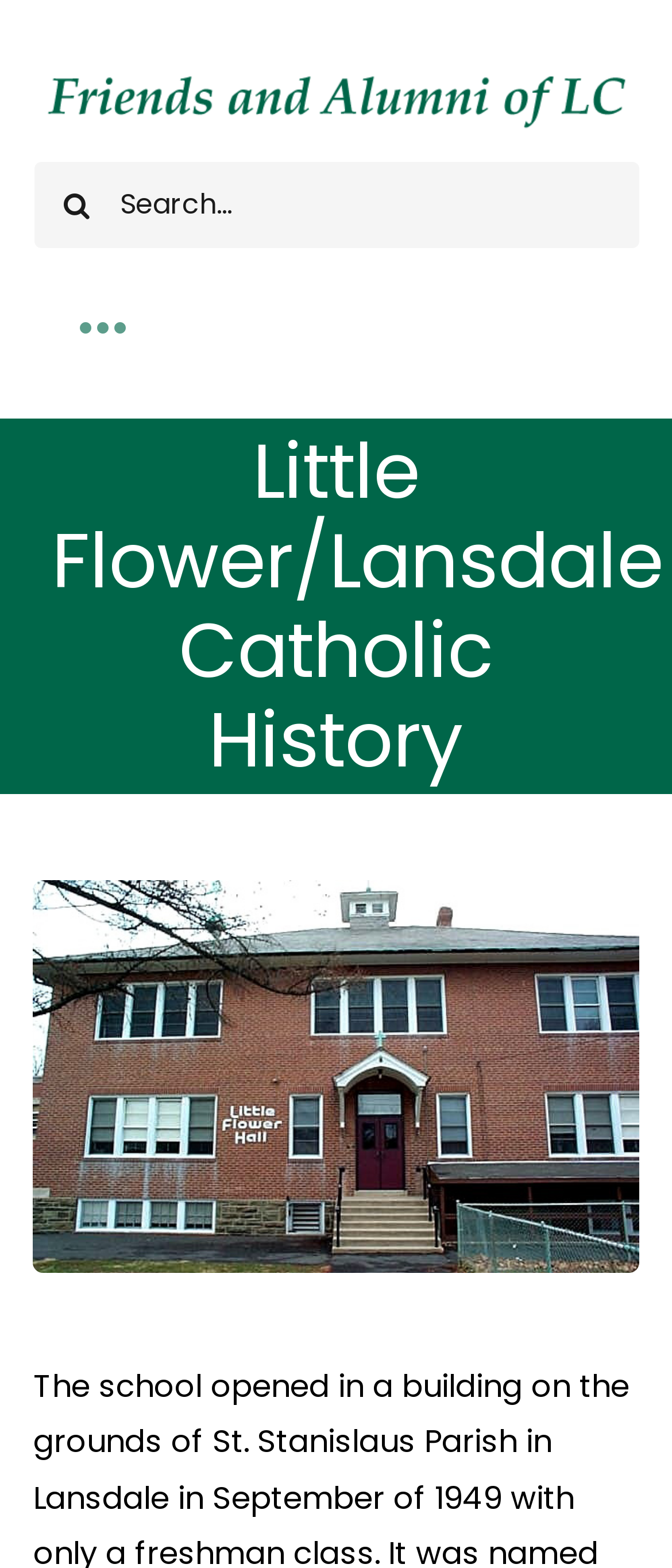Provide the bounding box coordinates for the UI element that is described as: "aria-label="Search" value=""".

[0.05, 0.103, 0.178, 0.158]